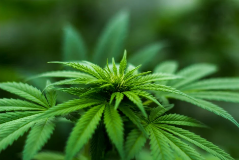Analyze the image and provide a detailed answer to the question: What is the shape of the leaves' edges?

The answer is 'serrated' because the caption highlights the 'serrated edges of the leaves', which is a typical characteristic of the cannabis species.